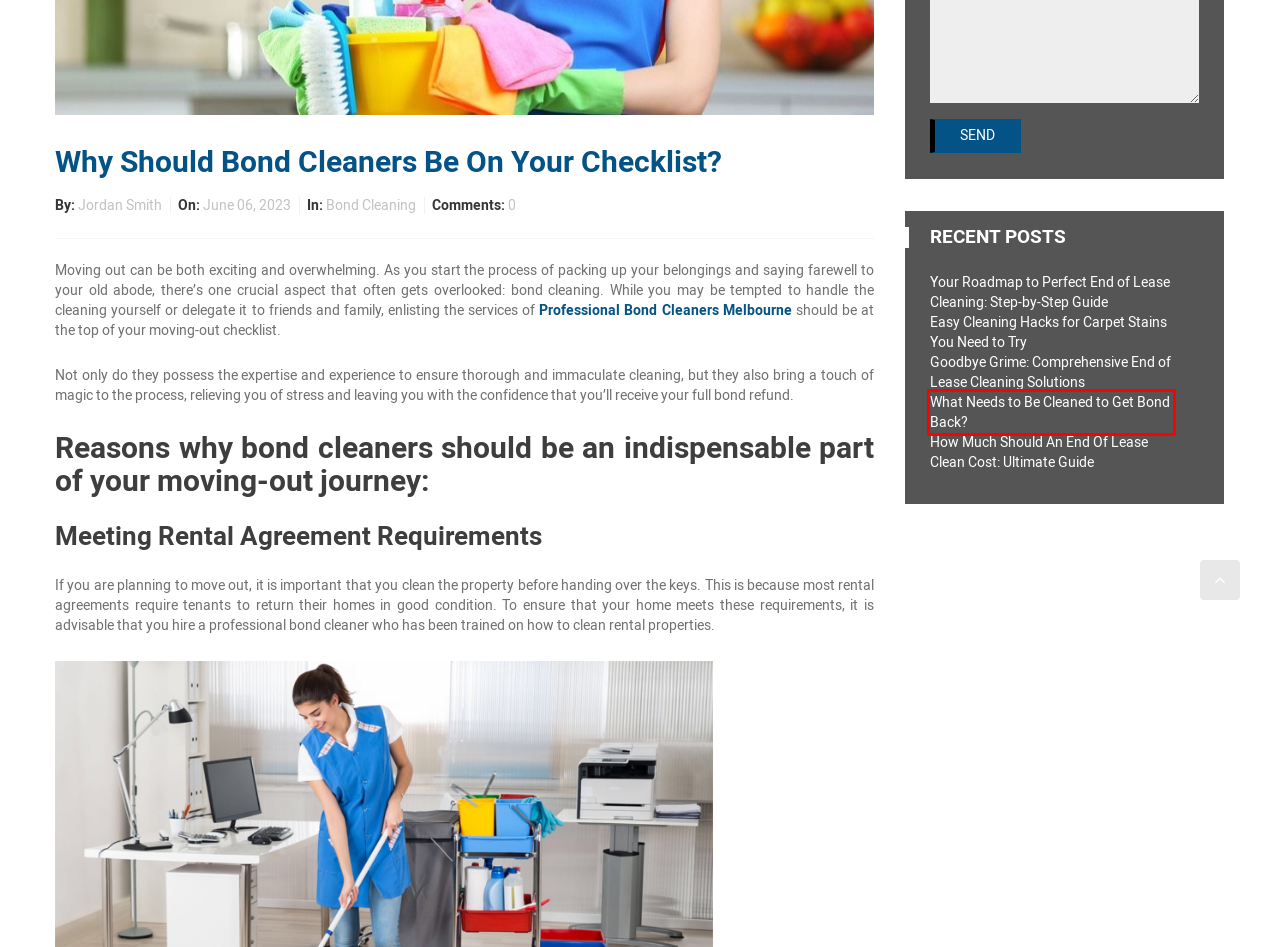Examine the screenshot of the webpage, which includes a red bounding box around an element. Choose the best matching webpage description for the page that will be displayed after clicking the element inside the red bounding box. Here are the candidates:
A. How Much Should An End Of Lease Clean Cost: Ultimate Guide - Oz Vacate Cleaning
B. Easy Cleaning Hacks for Carpet Stains You Need to Try - Oz Vacate Cleaning
C. Your Roadmap to Perfect End of Lease Cleaning: Step-by-Step Guide - Oz Vacate Cleaning
D. End of Lease Cleaning Pacakges
E. Bond Cleaning Archives - Oz Vacate Cleaning
F. Goodbye Grime: Comprehensive End of Lease Cleaning Solutions - Oz Vacate Cleaning
G. What Needs to Be Cleaned to Get Bond Back? - Oz Vacate Cleaning
H. Payment Option - Oz Vacate Cleaning

G